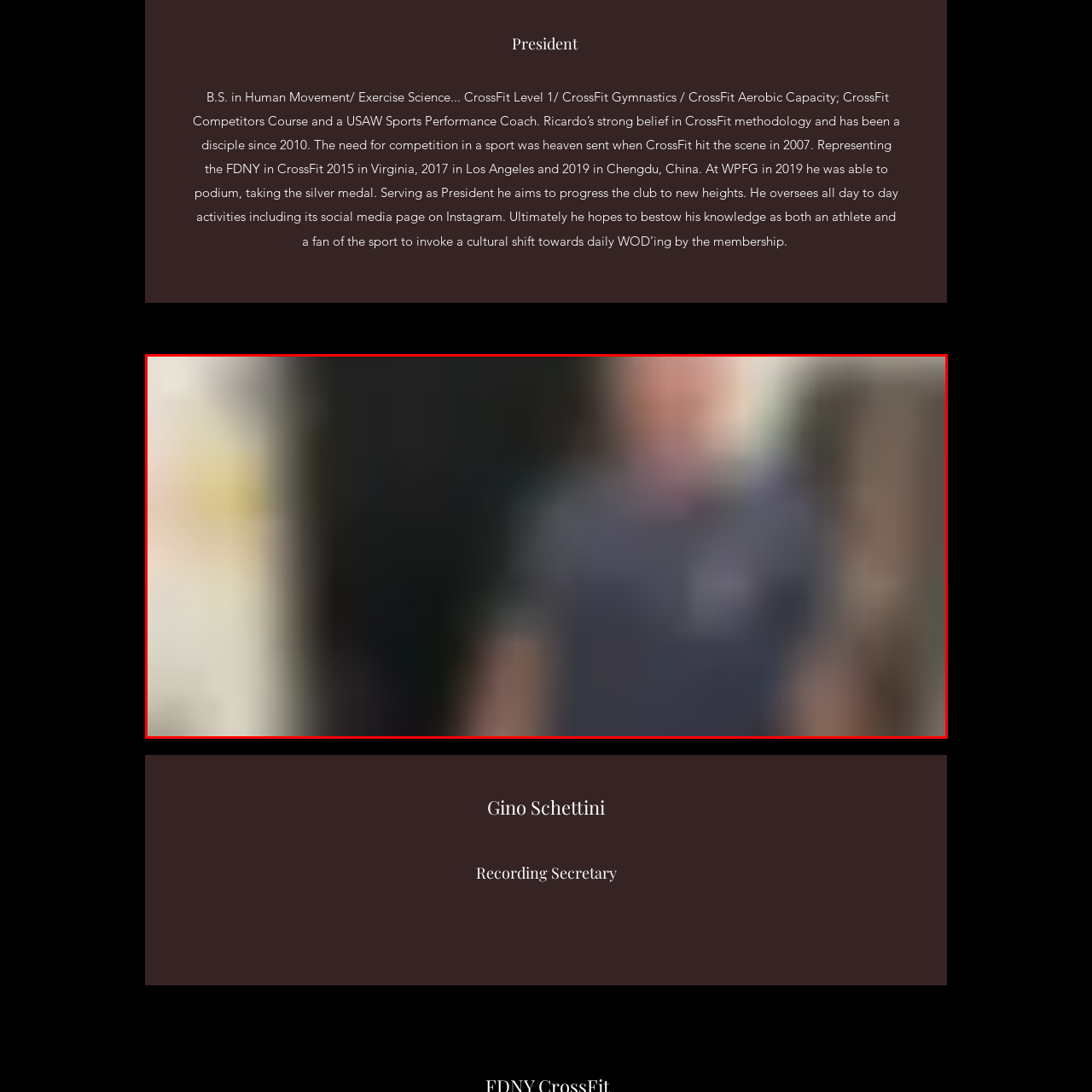Pay attention to the section of the image delineated by the white outline and provide a detailed response to the subsequent question, based on your observations: 
What organization does Gino represent?

According to the caption, Gino Schettini has a rich history in CrossFit, including representing the FDNY at international competitions, which indicates his affiliation with the Fire Department of New York.